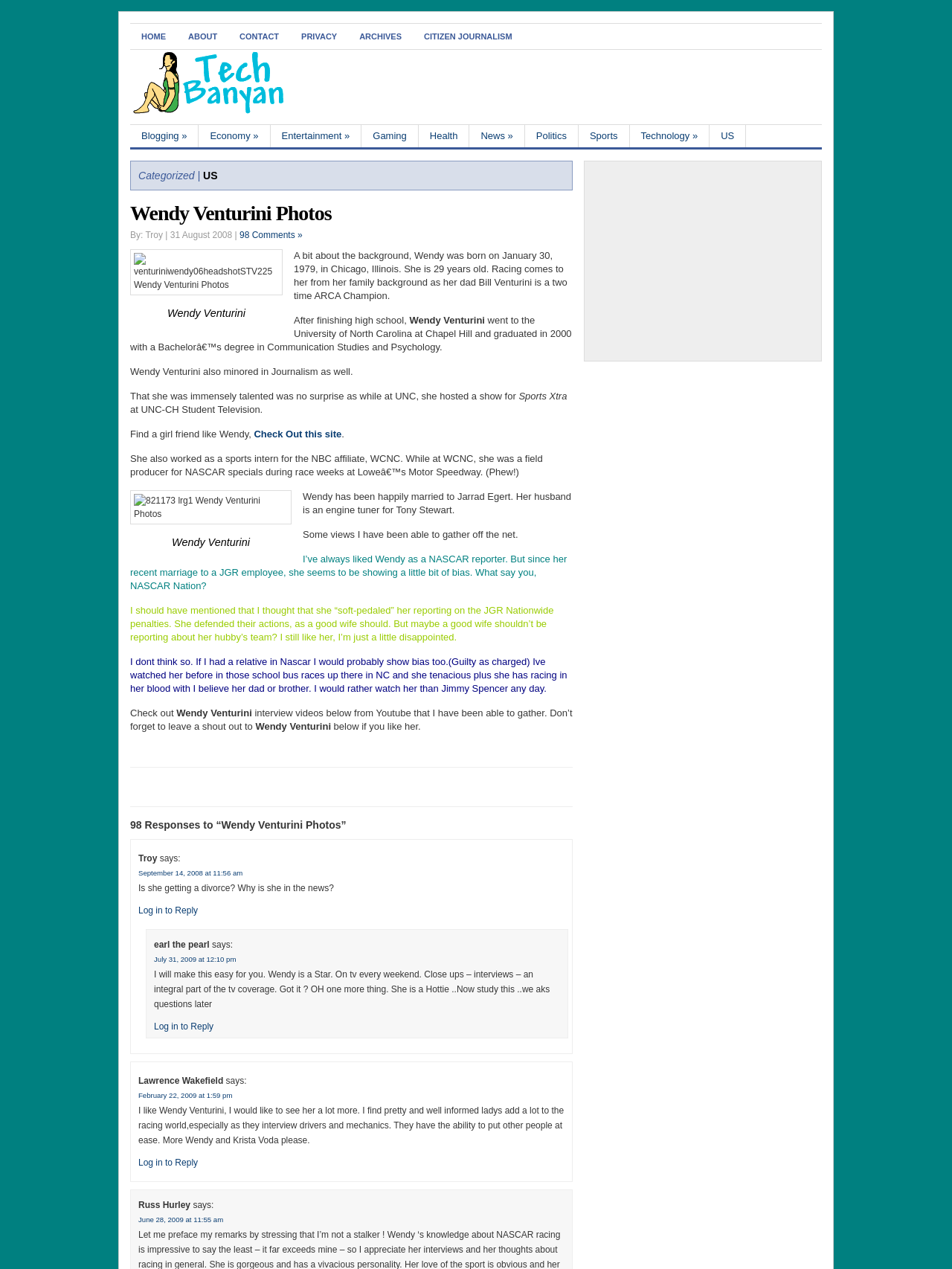Can you find the bounding box coordinates for the element to click on to achieve the instruction: "Click HOME"?

[0.137, 0.02, 0.186, 0.038]